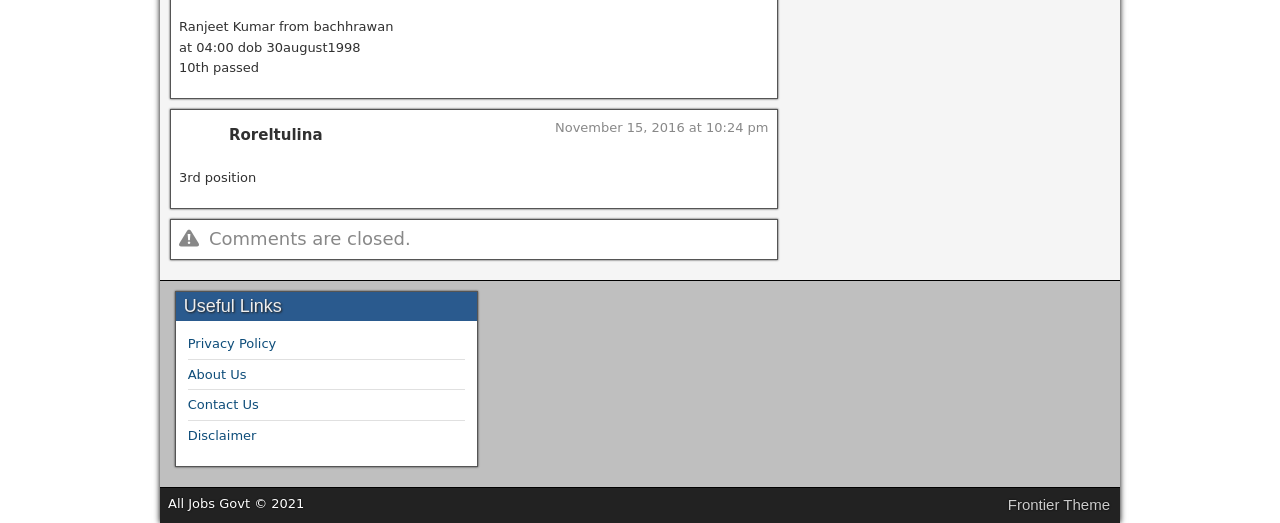Give a short answer to this question using one word or a phrase:
What is the date of birth of the author?

30 August 1998